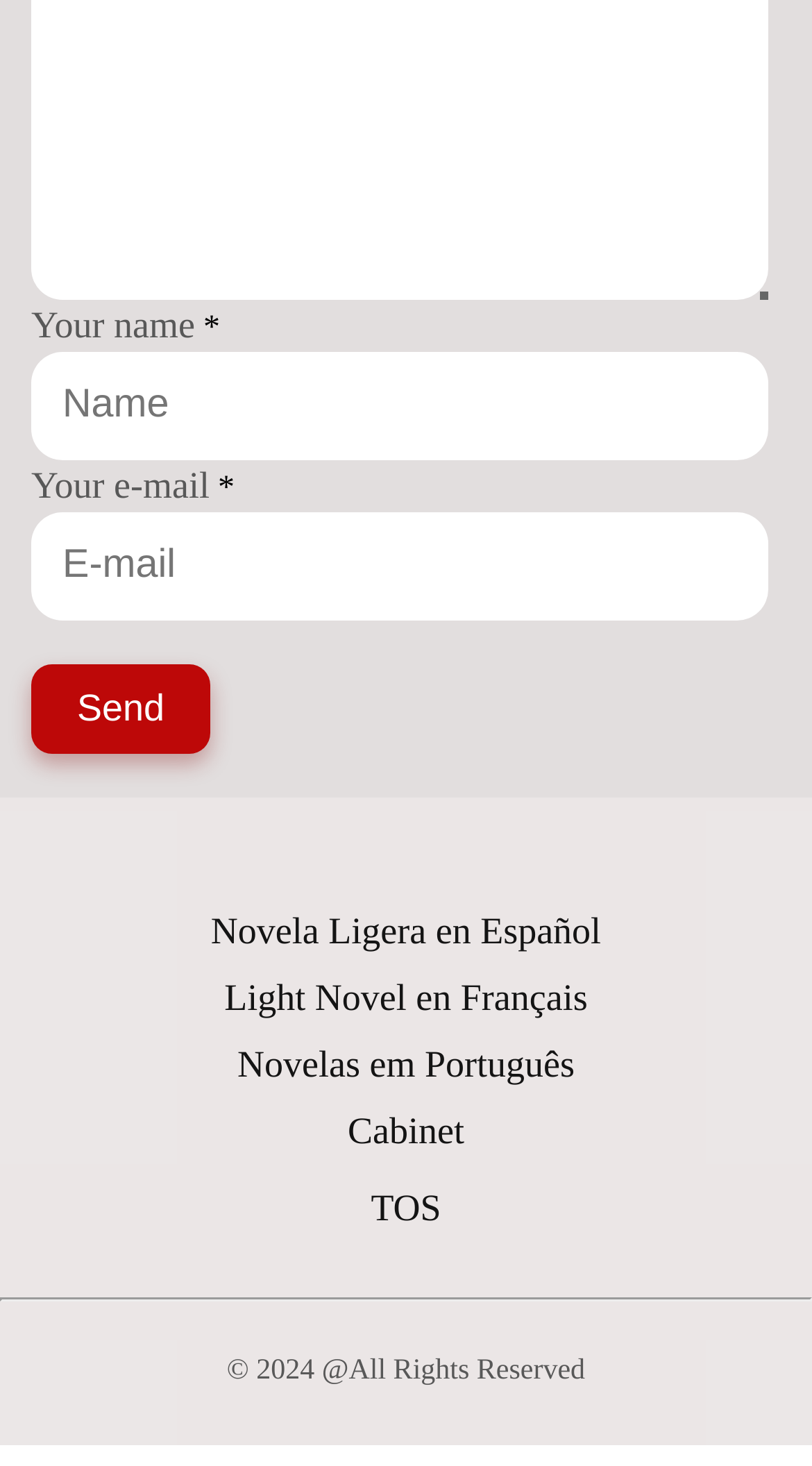Please give a one-word or short phrase response to the following question: 
What is the copyright information at the bottom?

2024 @All Rights Reserved